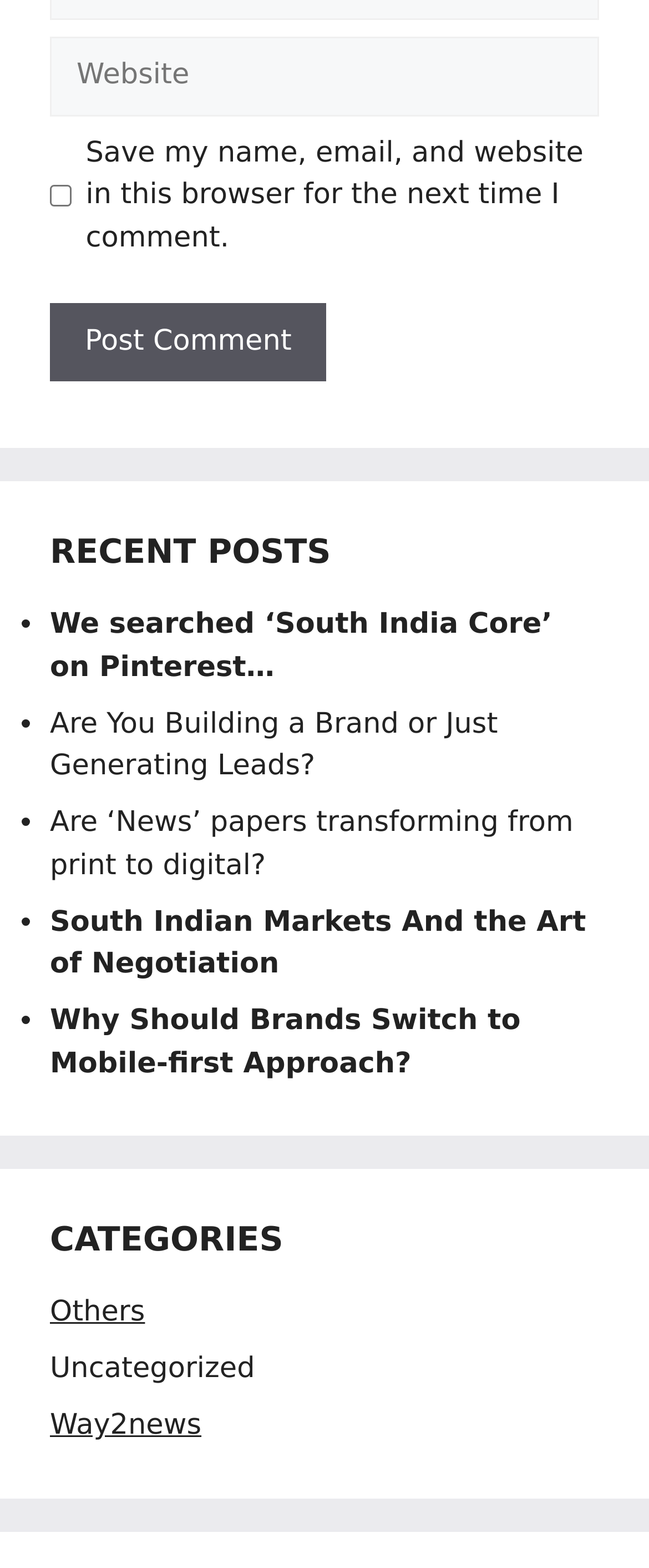Please provide the bounding box coordinates in the format (top-left x, top-left y, bottom-right x, bottom-right y). Remember, all values are floating point numbers between 0 and 1. What is the bounding box coordinate of the region described as: Way2news

[0.077, 0.898, 0.31, 0.92]